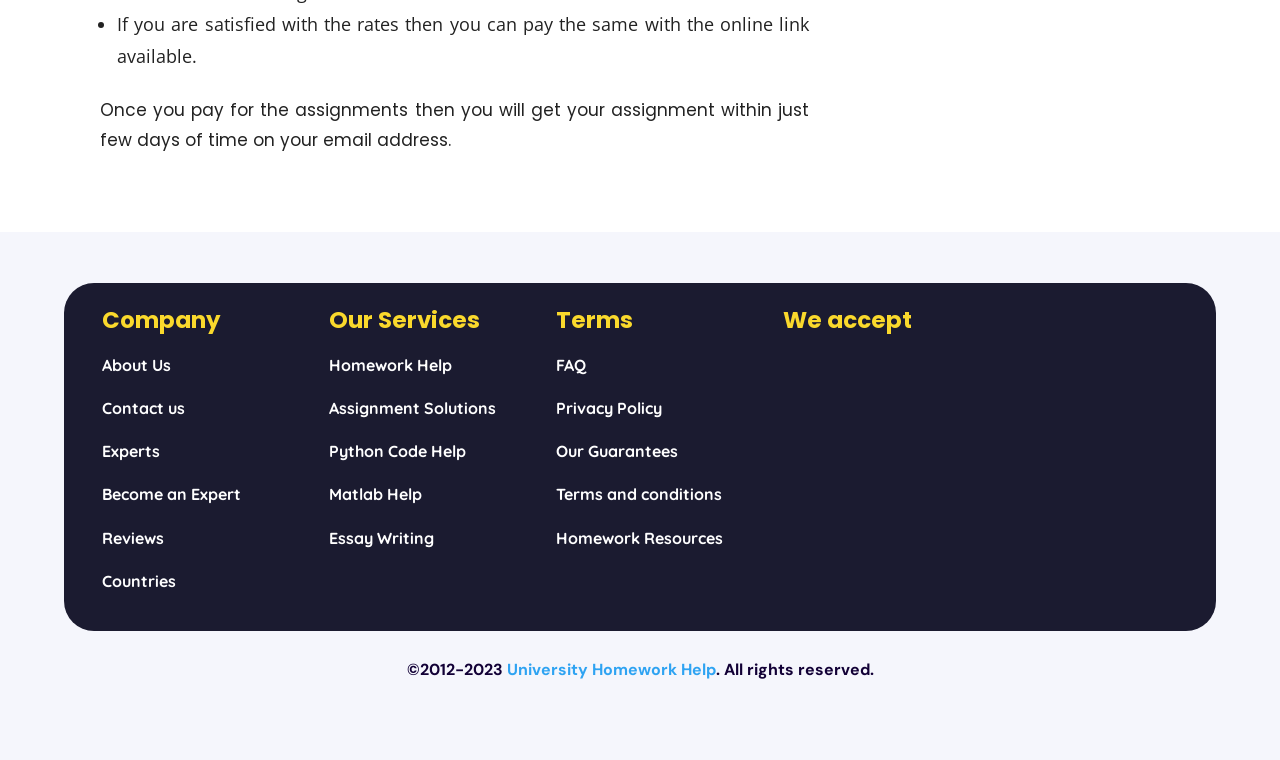Identify the bounding box coordinates of the region that should be clicked to execute the following instruction: "Contact Us".

None